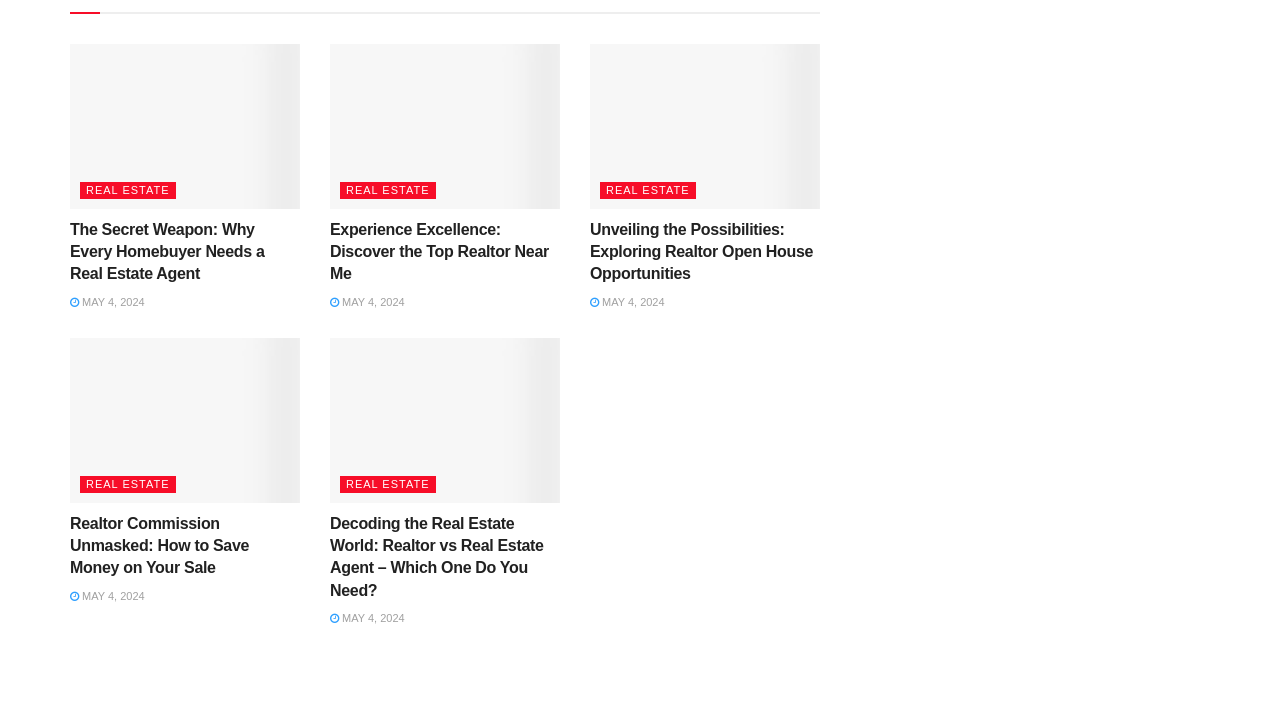Can you identify the bounding box coordinates of the clickable region needed to carry out this instruction: 'read 'The Secret Weapon: Why Every Homebuyer Needs a Real Estate Agent''? The coordinates should be four float numbers within the range of 0 to 1, stated as [left, top, right, bottom].

[0.055, 0.309, 0.234, 0.404]